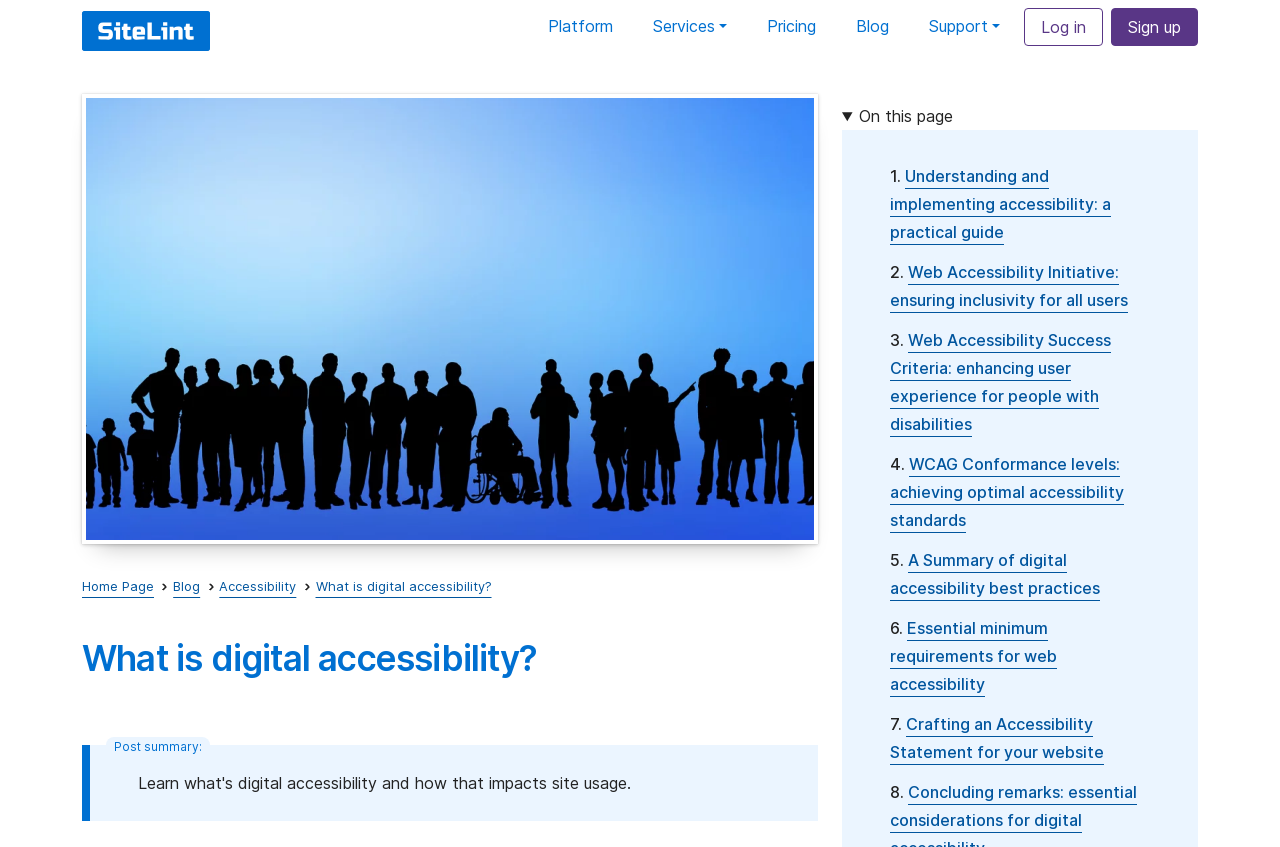What is the purpose of the 'Audit your website' link?
Give a detailed response to the question by analyzing the screenshot.

The link 'Audit your website with real users, networks, and devices' suggests that it is used to audit a website with real users, networks, and devices, which is likely related to digital accessibility.